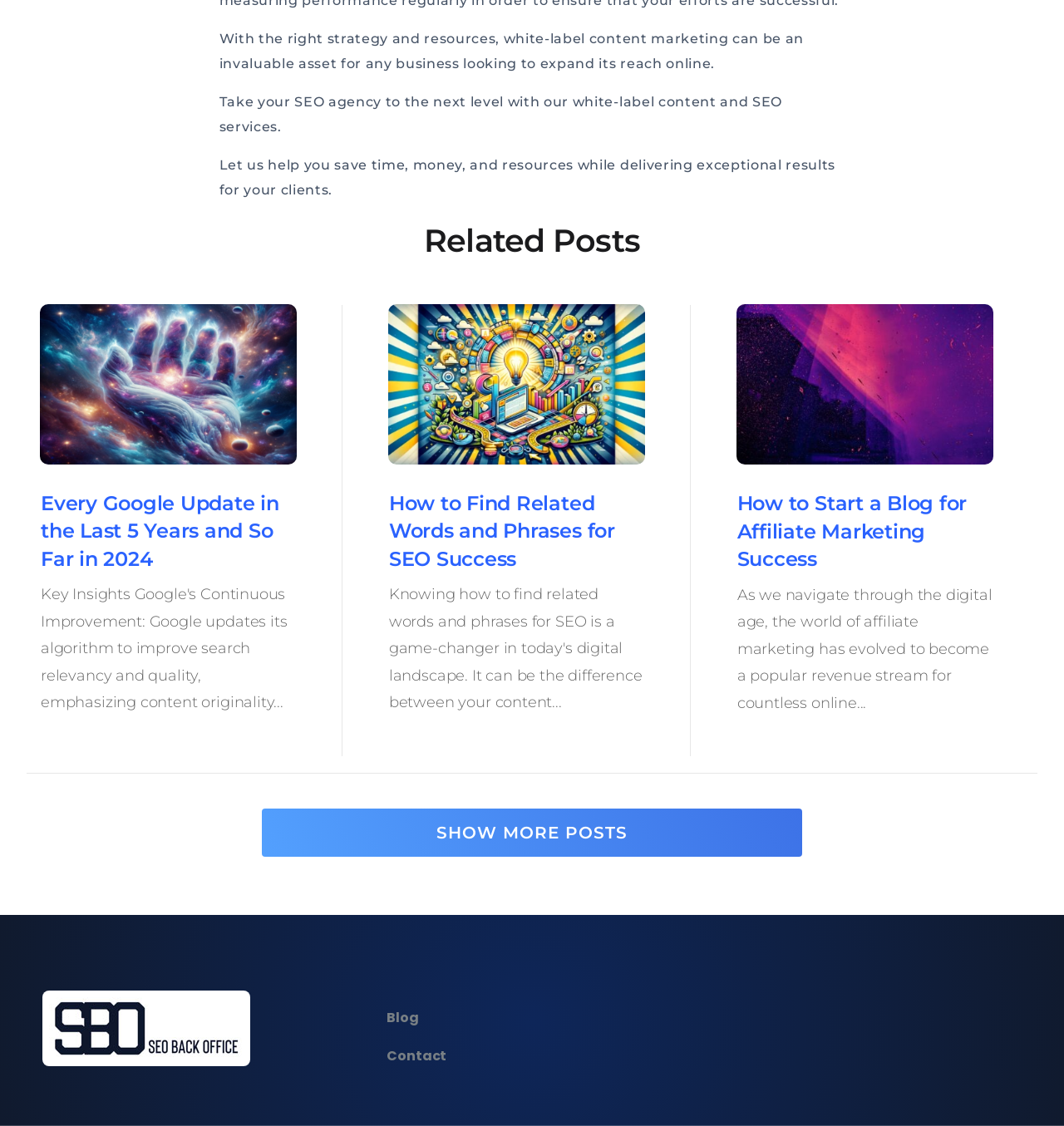Please identify the bounding box coordinates of the region to click in order to complete the task: "Explore how to start a blog for affiliate marketing success". The coordinates must be four float numbers between 0 and 1, specified as [left, top, right, bottom].

[0.692, 0.27, 0.934, 0.413]